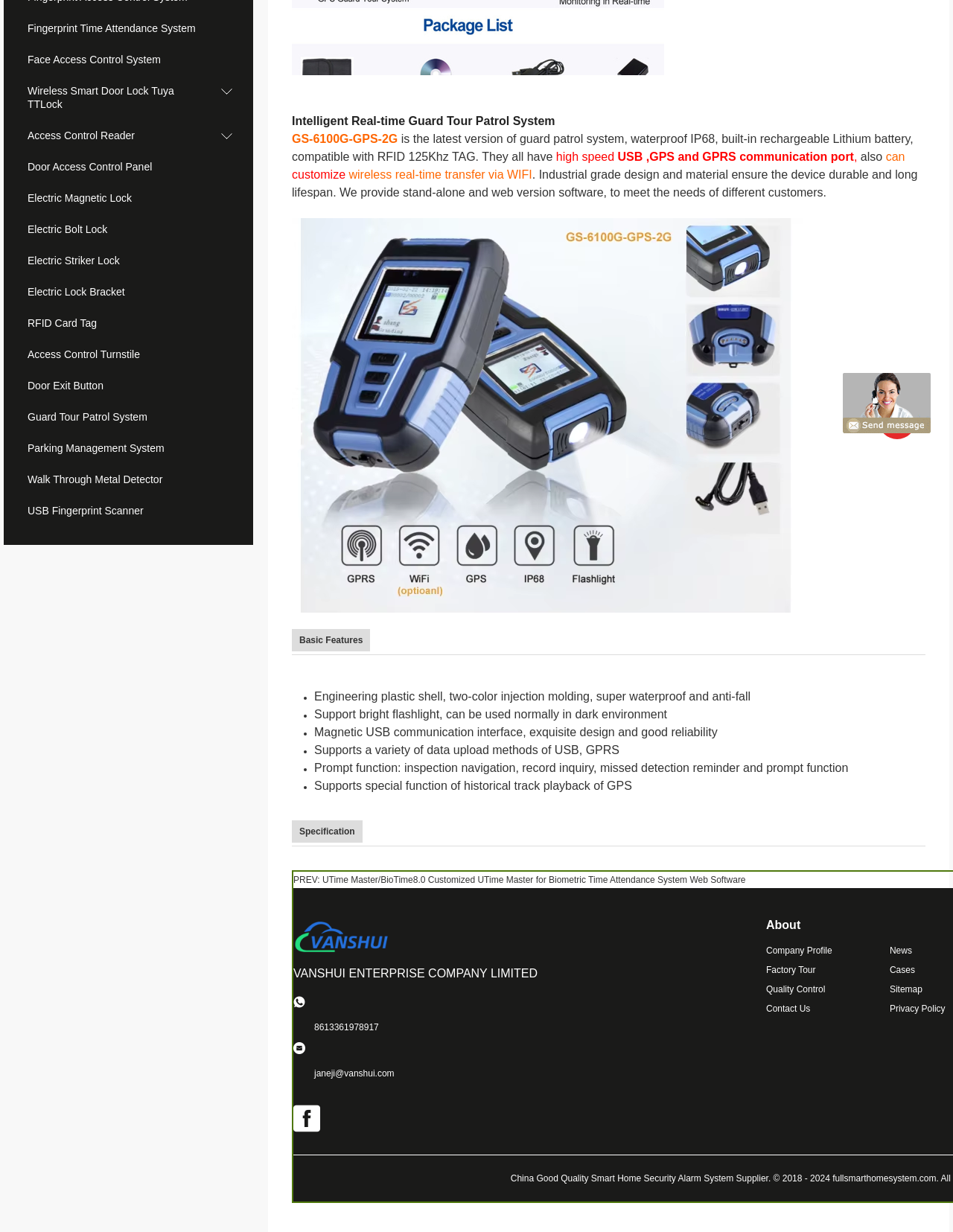Determine the bounding box of the UI component based on this description: "janeji@vanshui.com". The bounding box coordinates should be four float values between 0 and 1, i.e., [left, top, right, bottom].

[0.308, 0.845, 0.726, 0.878]